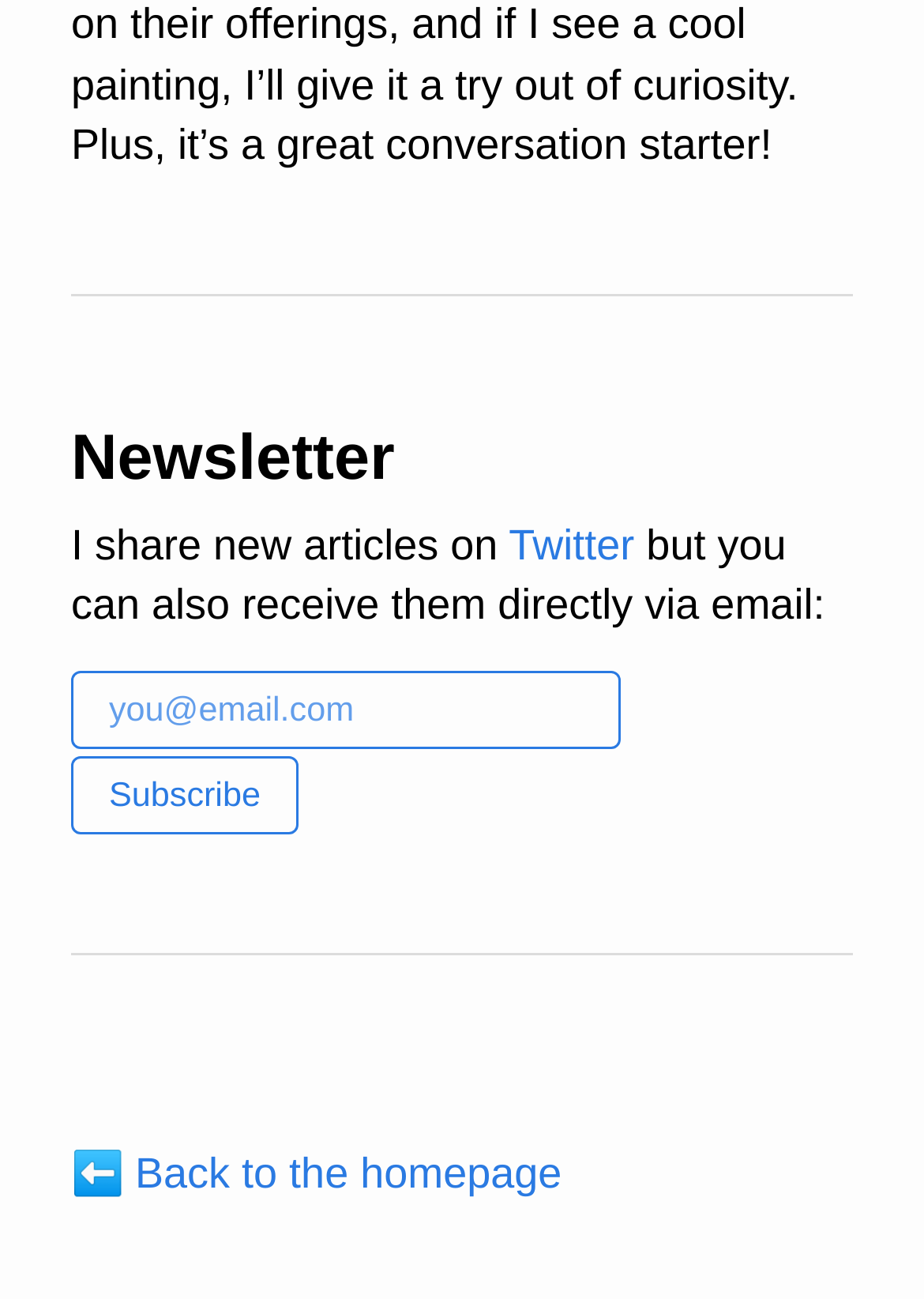Bounding box coordinates are given in the format (top-left x, top-left y, bottom-right x, bottom-right y). All values should be floating point numbers between 0 and 1. Provide the bounding box coordinate for the UI element described as: parent_node: Newsletter name="EMAIL" placeholder="you@email.com"

[0.077, 0.517, 0.672, 0.577]